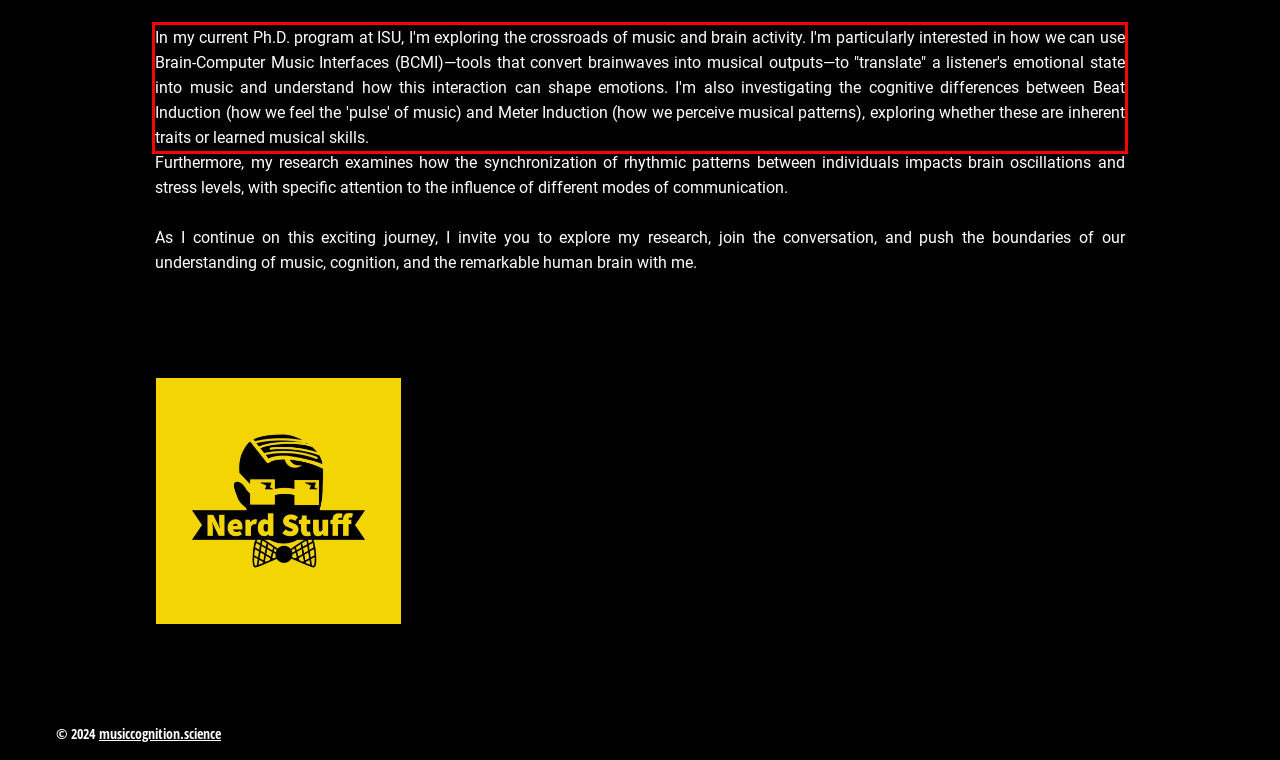Given a screenshot of a webpage, identify the red bounding box and perform OCR to recognize the text within that box.

In my current Ph.D. program at ISU, I'm exploring the crossroads of music and brain activity. I'm particularly interested in how we can use Brain-Computer Music Interfaces (BCMI)—tools that convert brainwaves into musical outputs—to "translate" a listener's emotional state into music and understand how this interaction can shape emotions. I'm also investigating the cognitive differences between Beat Induction (how we feel the 'pulse' of music) and Meter Induction (how we perceive musical patterns), exploring whether these are inherent traits or learned musical skills.